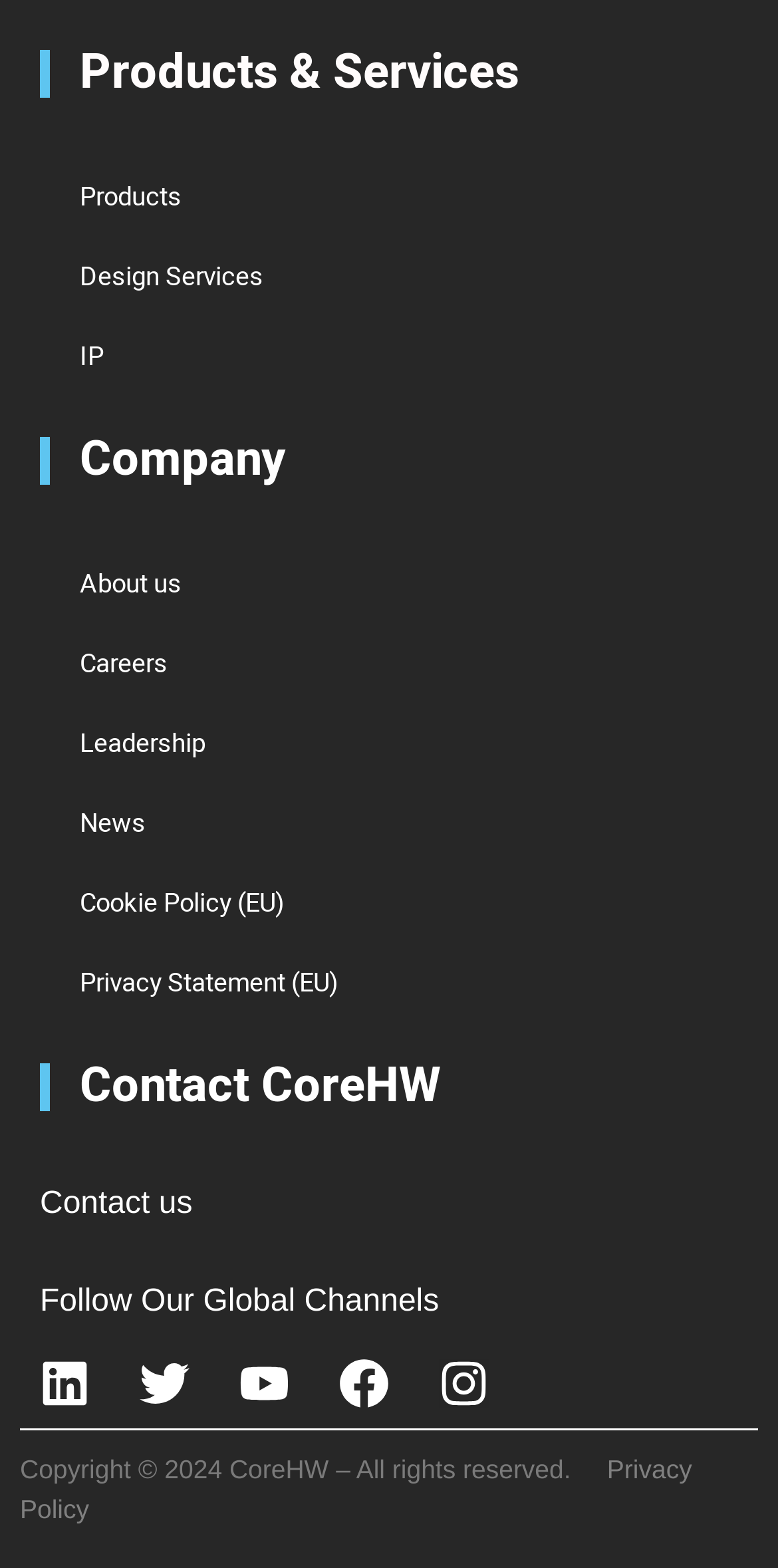Using the webpage screenshot and the element description Leadership, determine the bounding box coordinates. Specify the coordinates in the format (top-left x, top-left y, bottom-right x, bottom-right y) with values ranging from 0 to 1.

[0.051, 0.45, 0.949, 0.501]